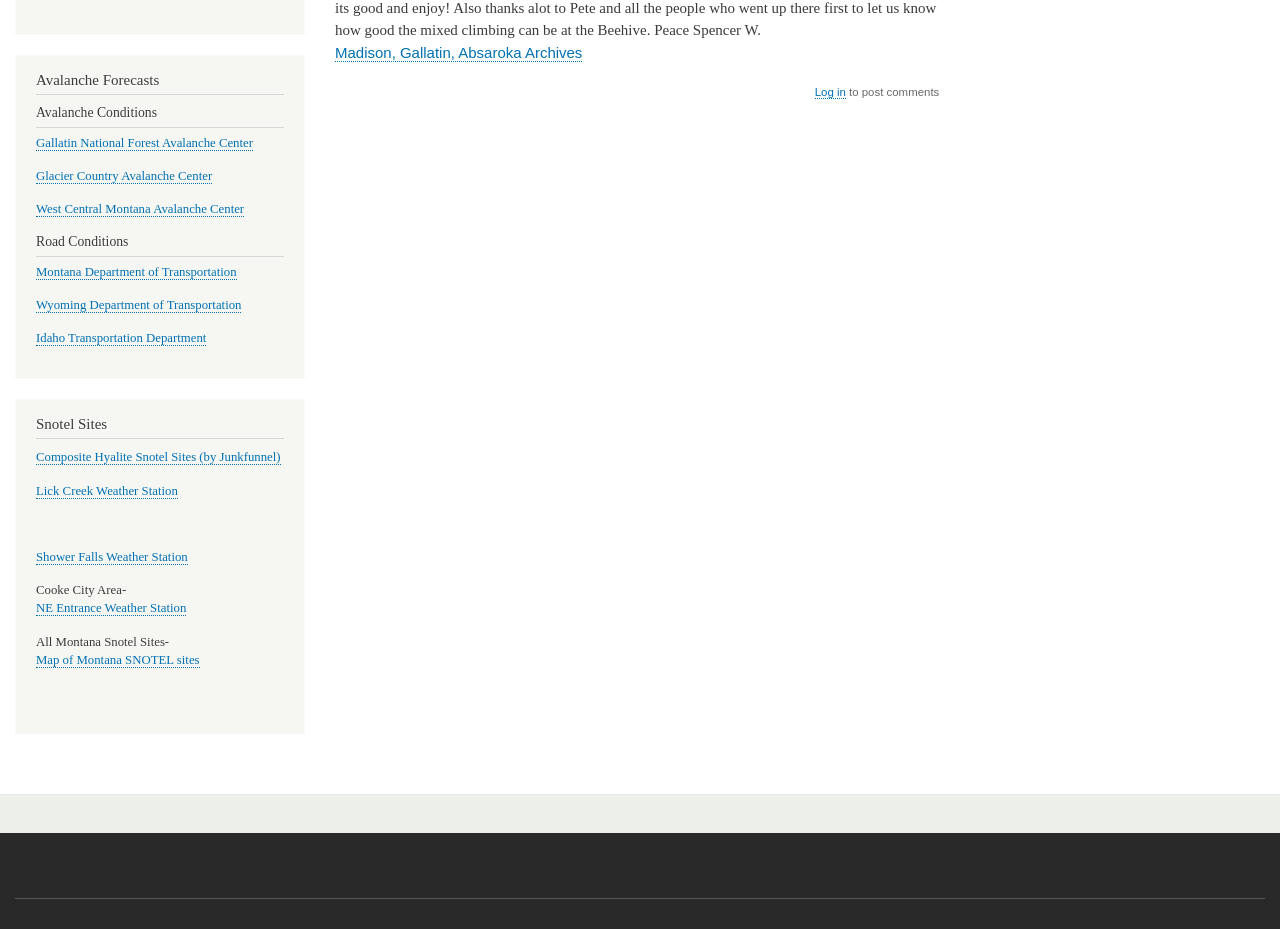Bounding box coordinates should be in the format (top-left x, top-left y, bottom-right x, bottom-right y) and all values should be floating point numbers between 0 and 1. Determine the bounding box coordinate for the UI element described as: Gallatin National Forest Avalanche Center

[0.028, 0.146, 0.198, 0.162]